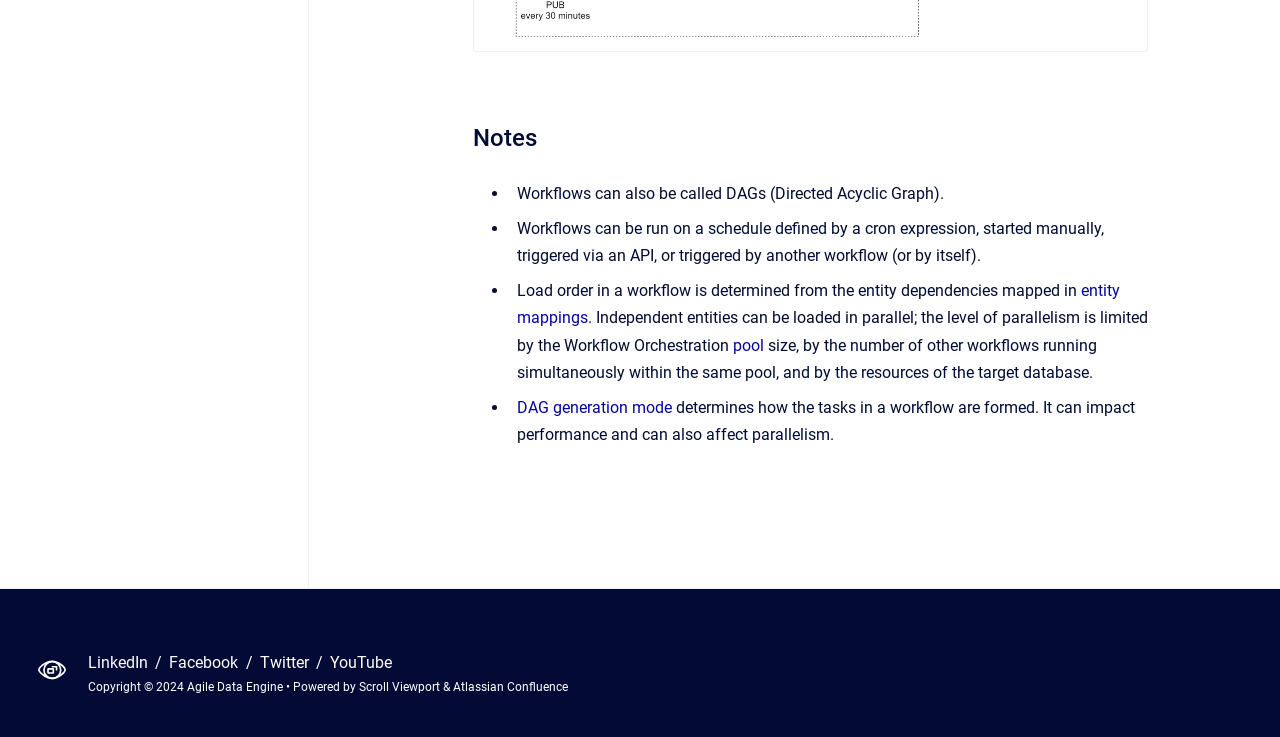Using the information in the image, give a detailed answer to the following question: What determines the load order in a workflow?

According to the webpage, the load order in a workflow is determined by the entity dependencies mapped in the entity mappings. This information is mentioned in the third bullet point under the heading 'Copy to clipboard Notes'.